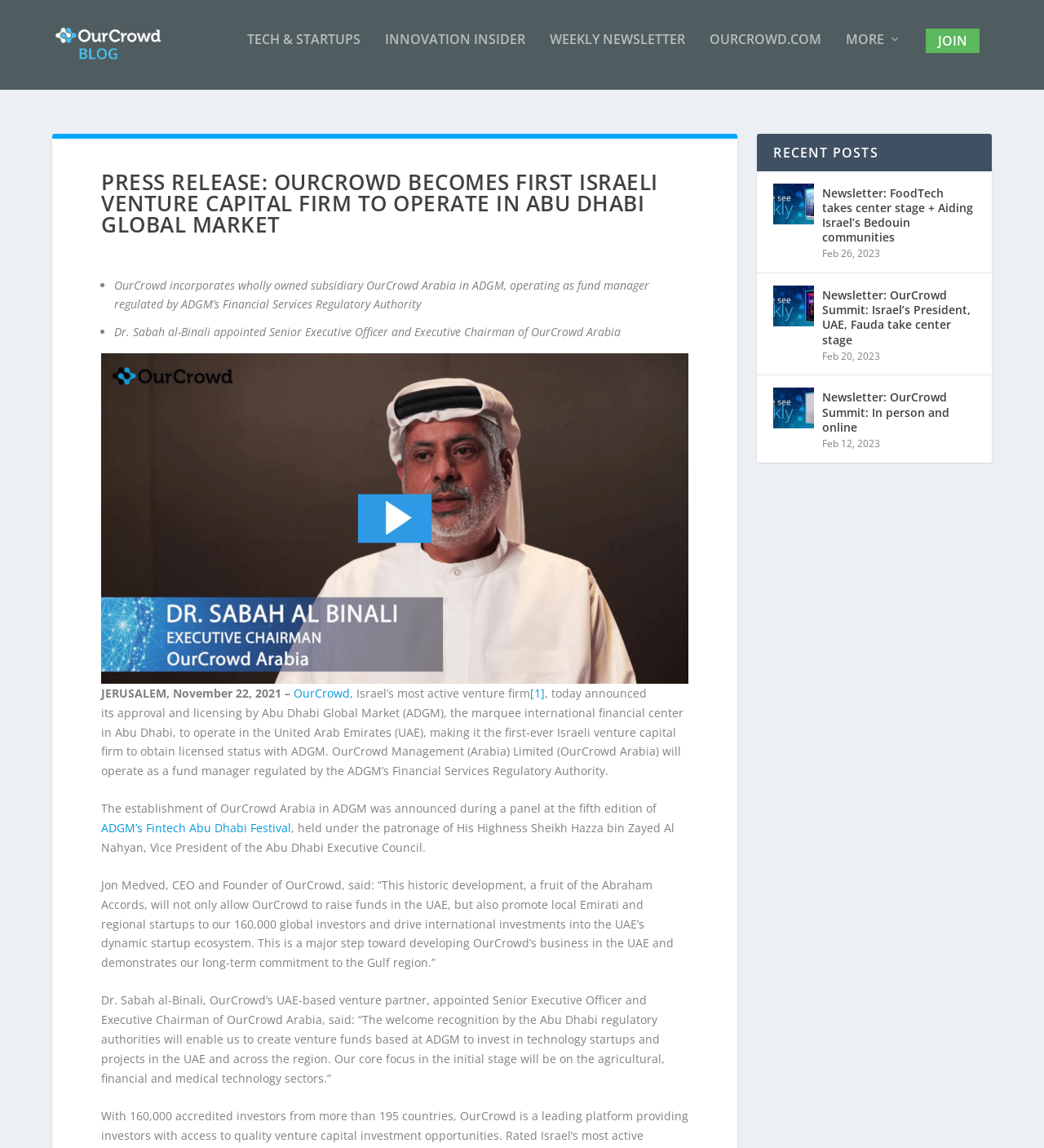Identify the bounding box coordinates of the region that should be clicked to execute the following instruction: "Click on the 'OurCrowd' link".

[0.281, 0.587, 0.335, 0.601]